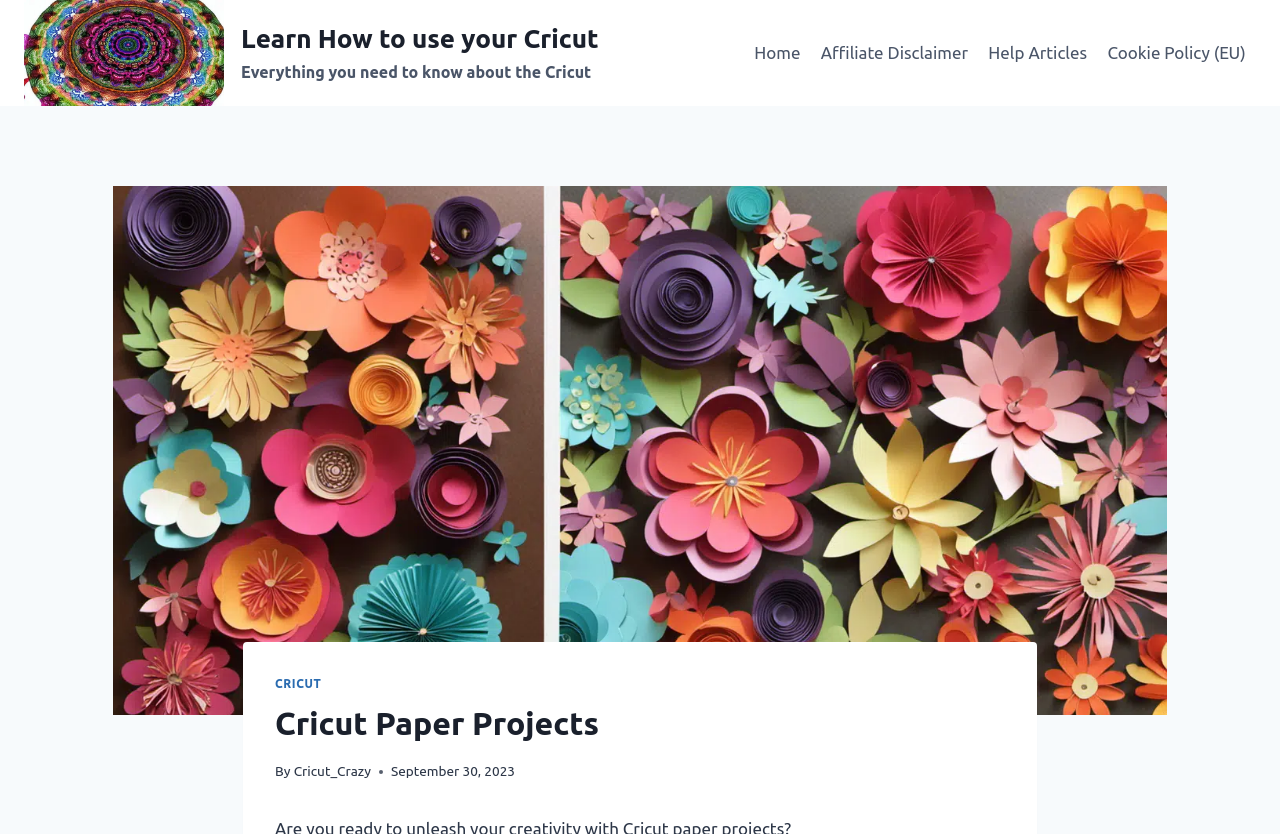Provide the bounding box coordinates for the UI element described in this sentence: "Help Articles". The coordinates should be four float values between 0 and 1, i.e., [left, top, right, bottom].

[0.764, 0.035, 0.857, 0.092]